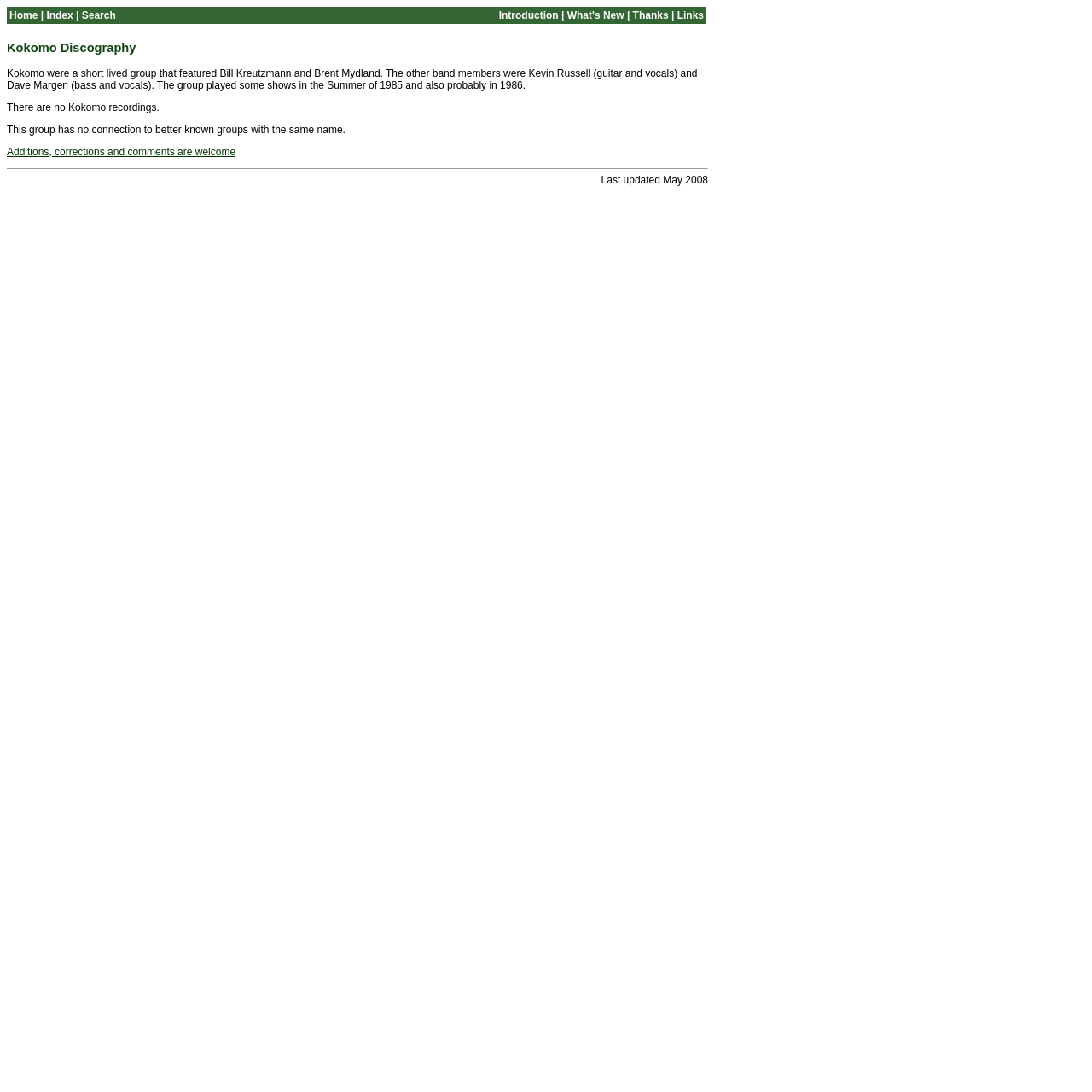Highlight the bounding box coordinates of the element you need to click to perform the following instruction: "search for something."

[0.075, 0.009, 0.106, 0.02]